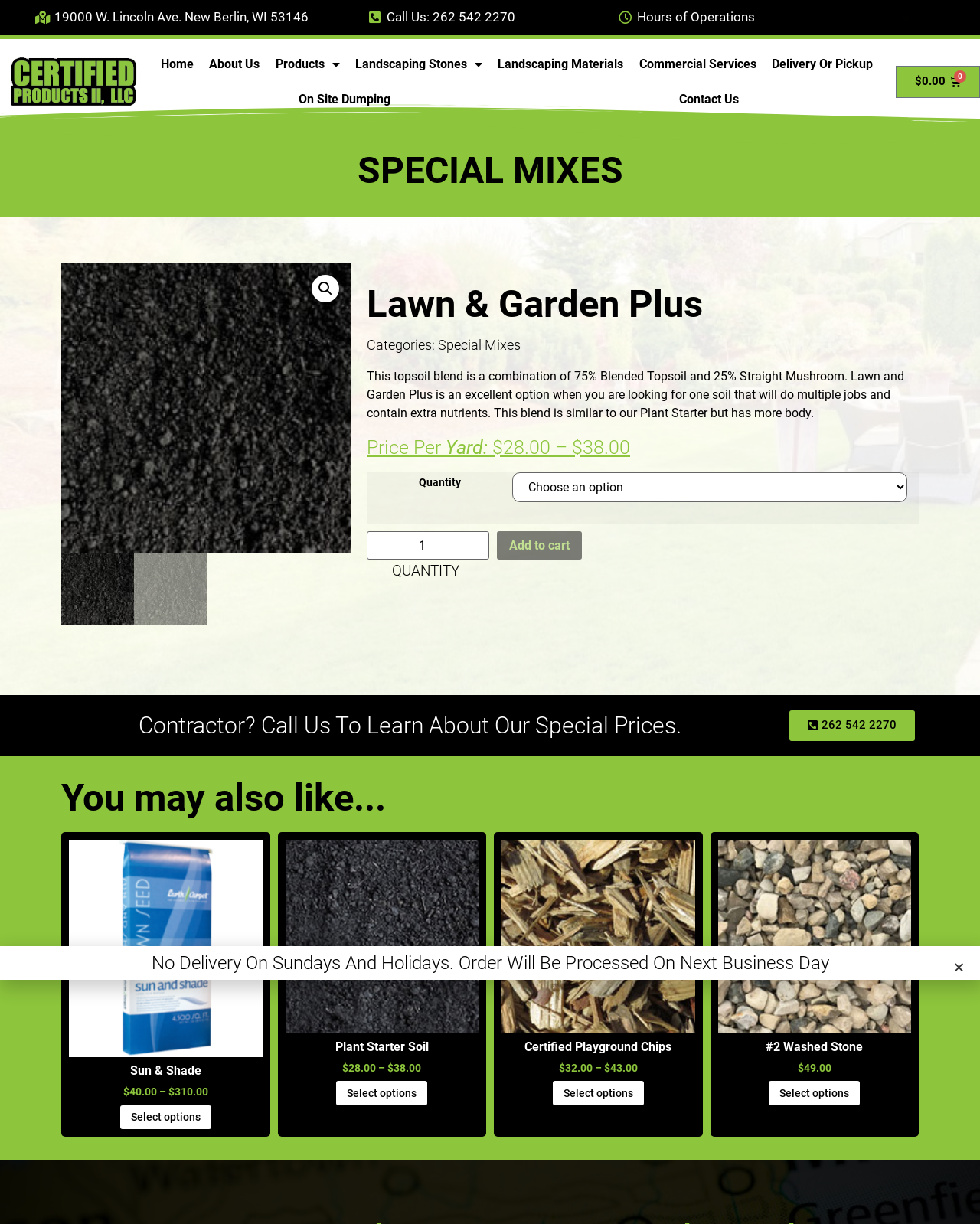Given the element description On Site Dumping, specify the bounding box coordinates of the corresponding UI element in the format (top-left x, top-left y, bottom-right x, bottom-right y). All values must be between 0 and 1.

[0.16, 0.067, 0.544, 0.095]